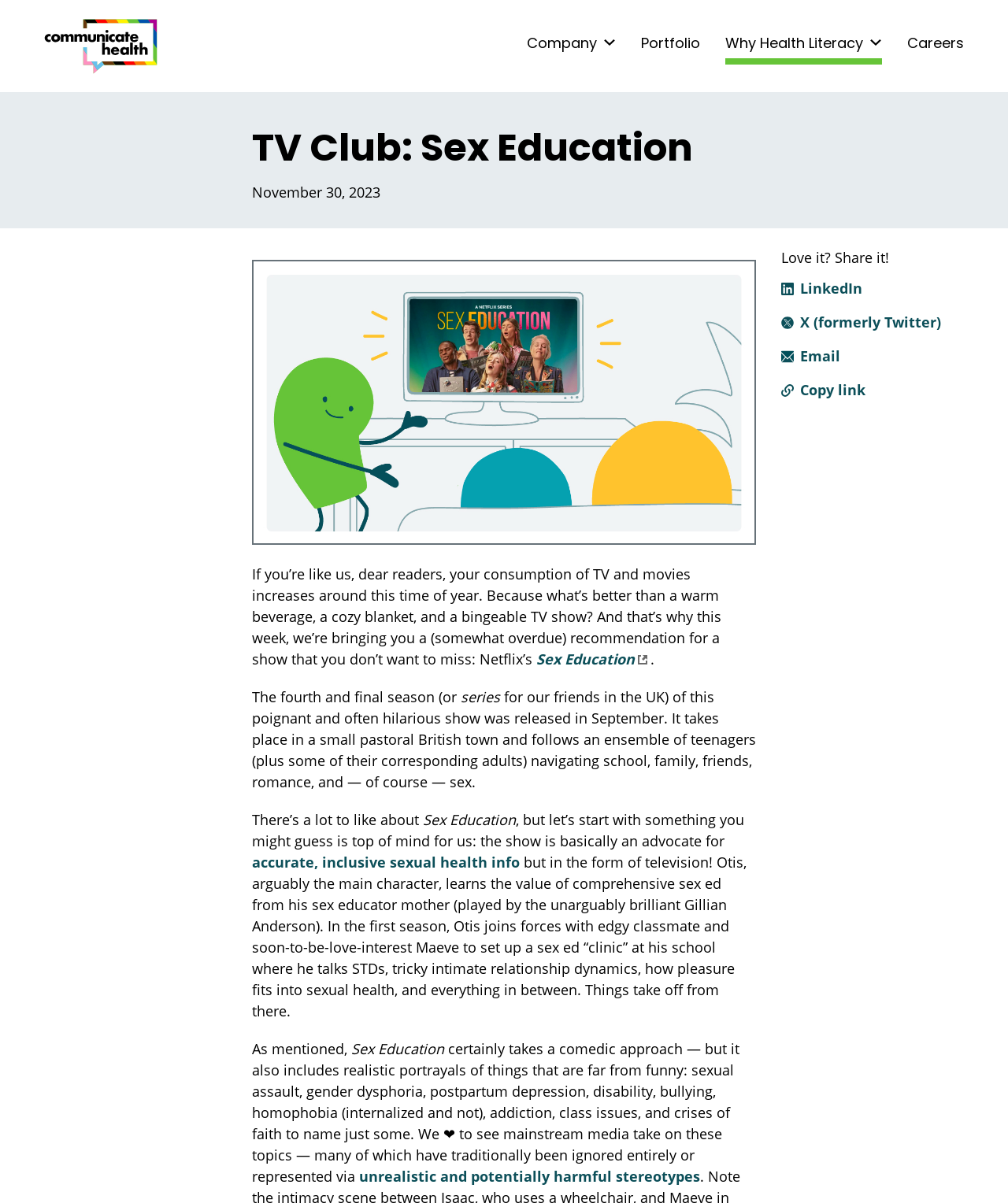Identify the bounding box coordinates of the clickable region to carry out the given instruction: "Copy the link".

[0.775, 0.313, 0.862, 0.336]